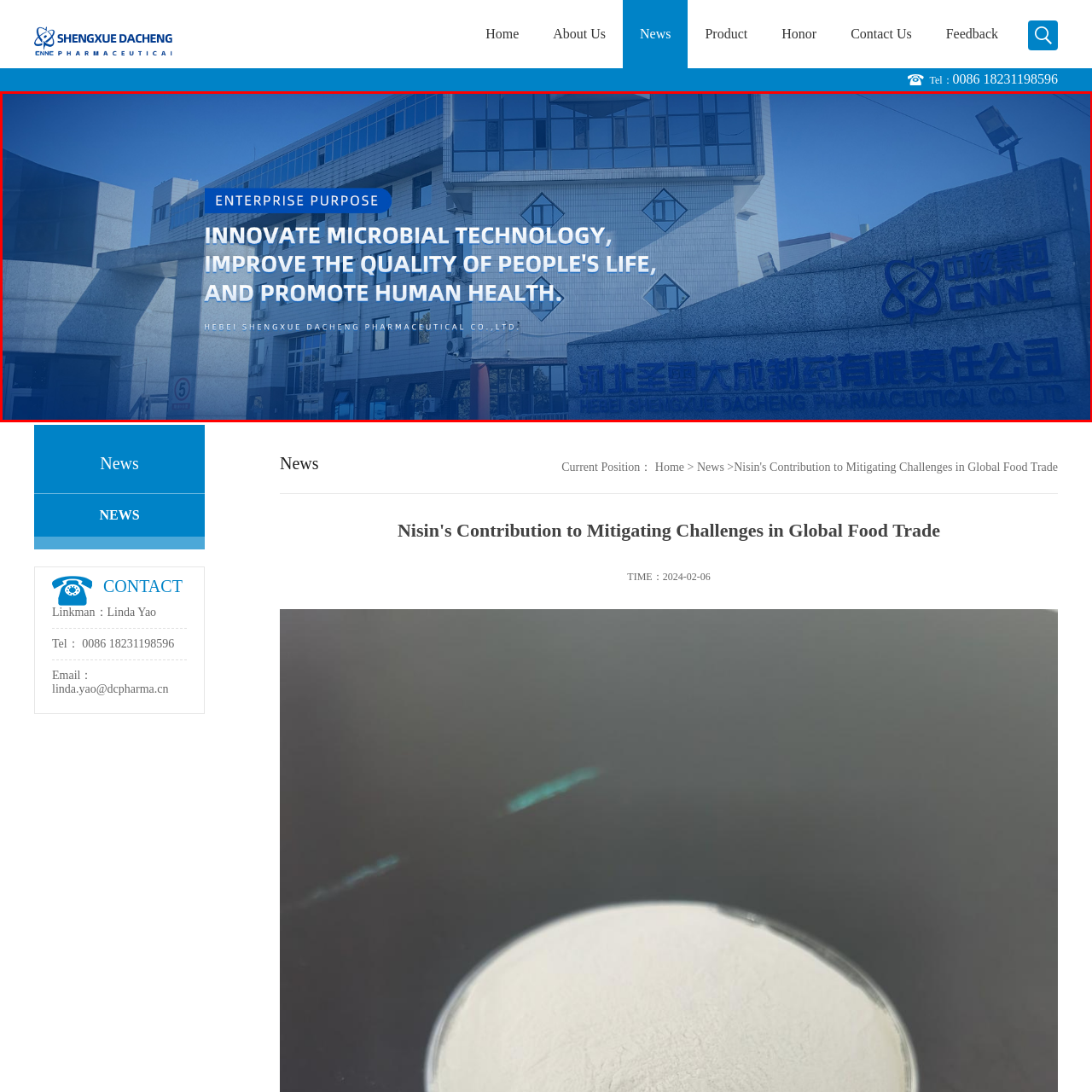Focus on the highlighted area in red, What languages are used in the prominent signage? Answer using a single word or phrase.

English and Chinese